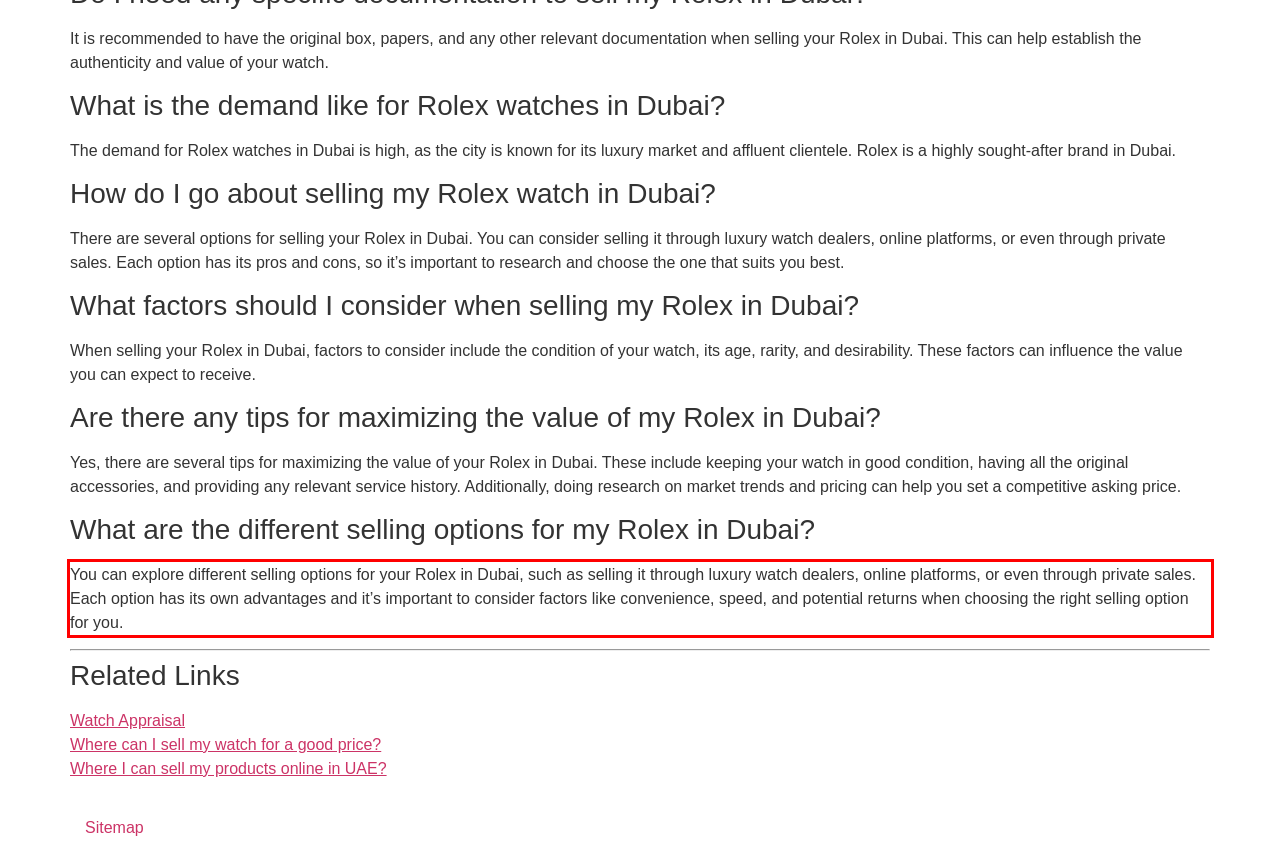You are looking at a screenshot of a webpage with a red rectangle bounding box. Use OCR to identify and extract the text content found inside this red bounding box.

You can explore different selling options for your Rolex in Dubai, such as selling it through luxury watch dealers, online platforms, or even through private sales. Each option has its own advantages and it’s important to consider factors like convenience, speed, and potential returns when choosing the right selling option for you.